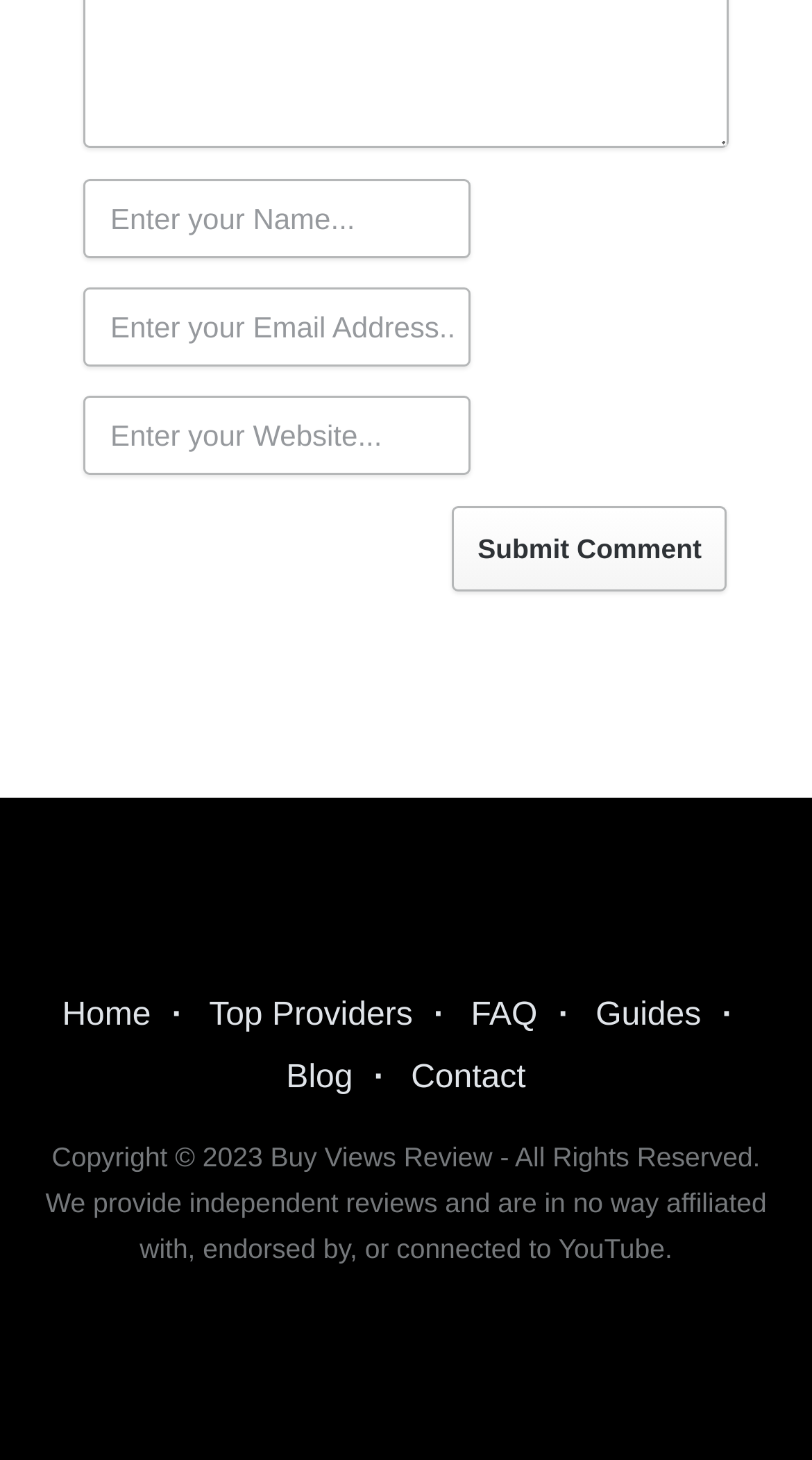What is the disclaimer at the bottom of the webpage?
Using the image, give a concise answer in the form of a single word or short phrase.

Independent reviews, not affiliated with YouTube